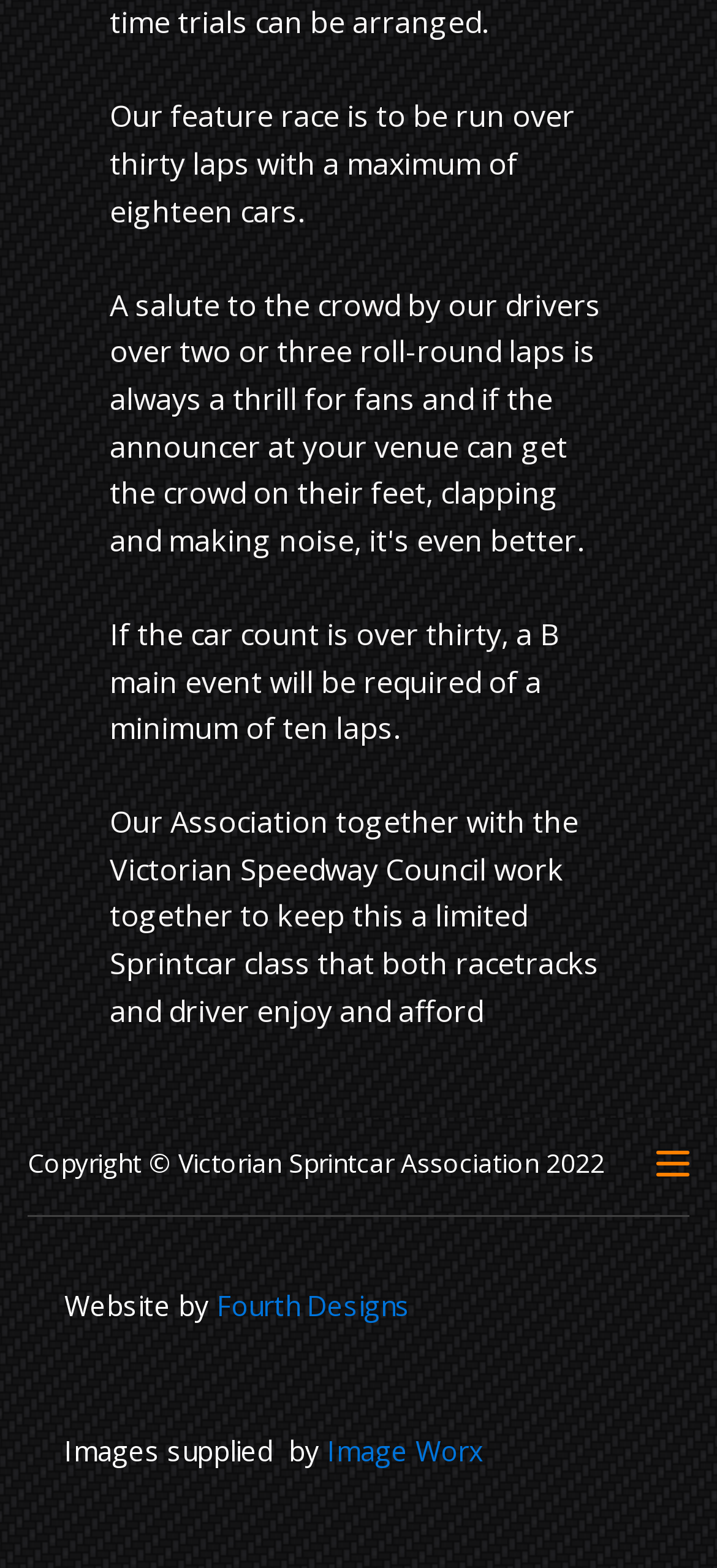Determine the bounding box for the HTML element described here: "Image Worx". The coordinates should be given as [left, top, right, bottom] with each number being a float between 0 and 1.

[0.456, 0.913, 0.674, 0.937]